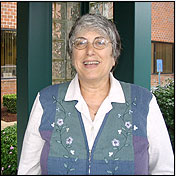Outline with detail what the image portrays.

The image features a woman with gray hair and glasses, smiling warmly as she stands outside against a backdrop of brick walls and greenery. She is dressed in a colorful vest adorned with floral patterns over a white blouse, radiating a friendly and approachable demeanor. The joyful expression on her face reflects her commitment to her community and her work. 

The accompanying text describes her as Bobbie Goldman, a social worker for the Department of Public Health in Chelmsford and Tewksbury. She is noted for her caring personality, often stepping in to help others, such as taking a reporter's camera to prevent it from getting wet. Goldman is dedicated to supporting children with special needs and is actively involved in spreading messages of peace, particularly in light of contemporary global events. She represents a compassionate figure committed to both her professional responsibilities and broader social issues.